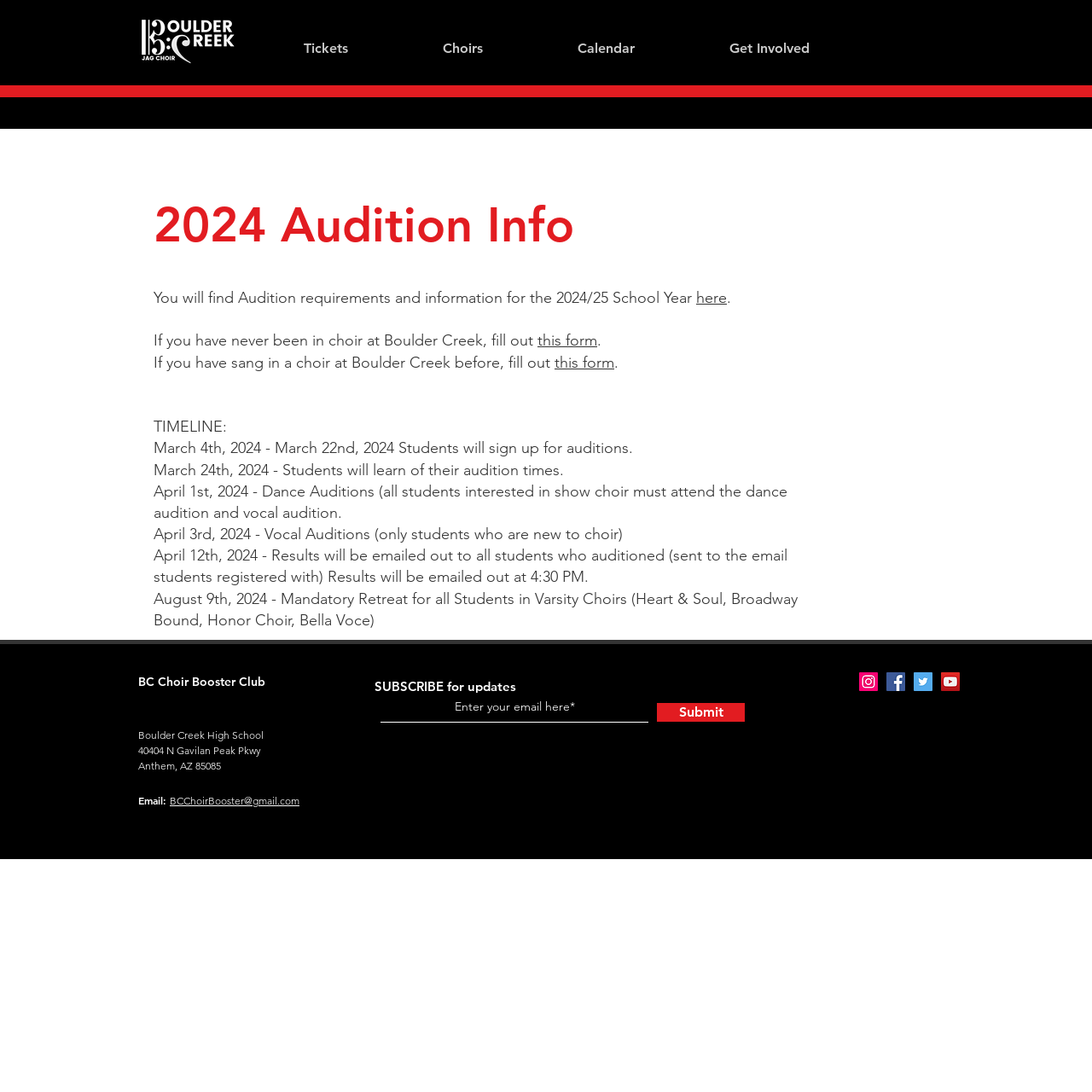From the webpage screenshot, identify the region described by Get Involved. Provide the bounding box coordinates as (top-left x, top-left y, bottom-right x, bottom-right y), with each value being a floating point number between 0 and 1.

[0.624, 0.03, 0.784, 0.058]